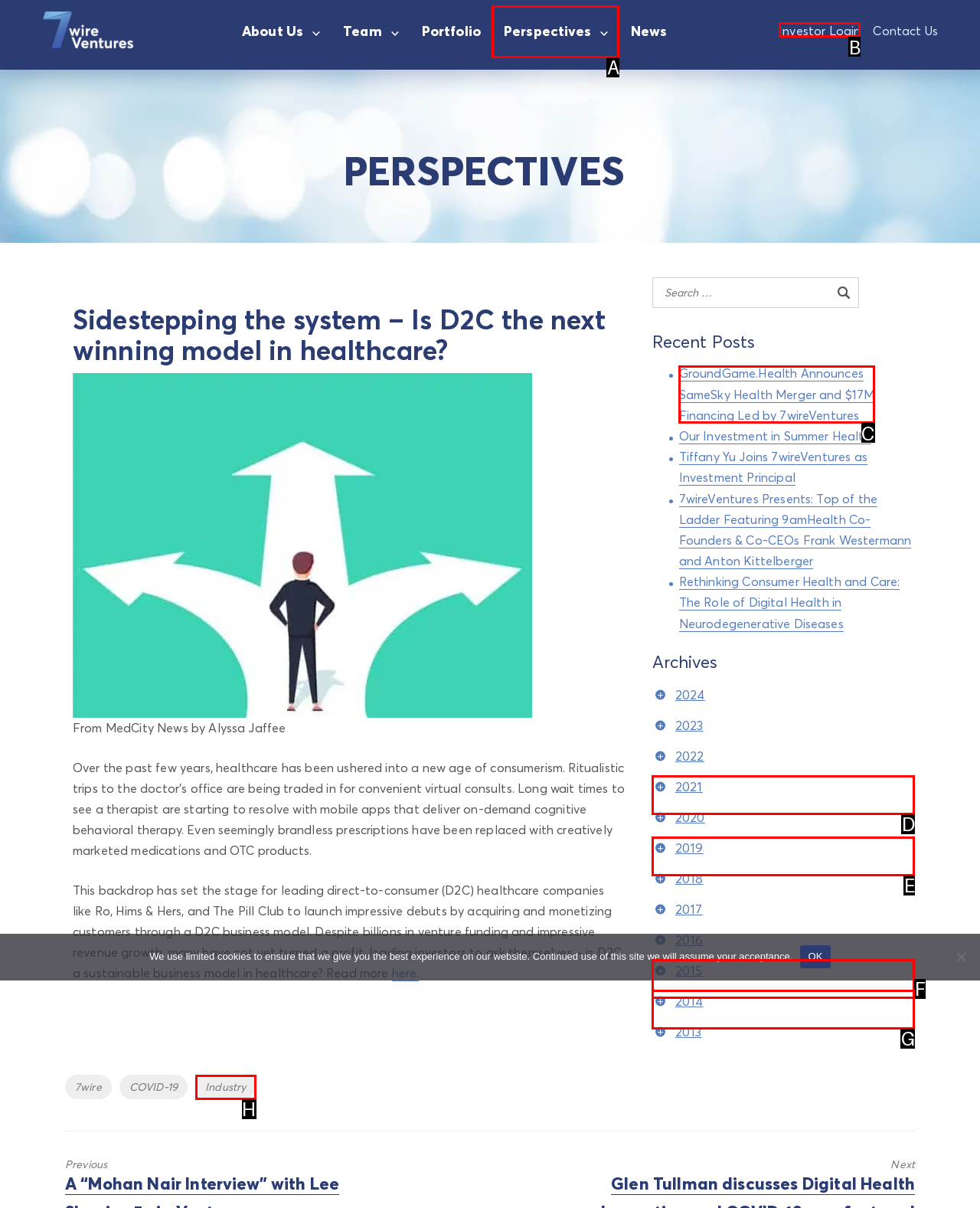Identify the HTML element that should be clicked to accomplish the task: Login as an investor
Provide the option's letter from the given choices.

B